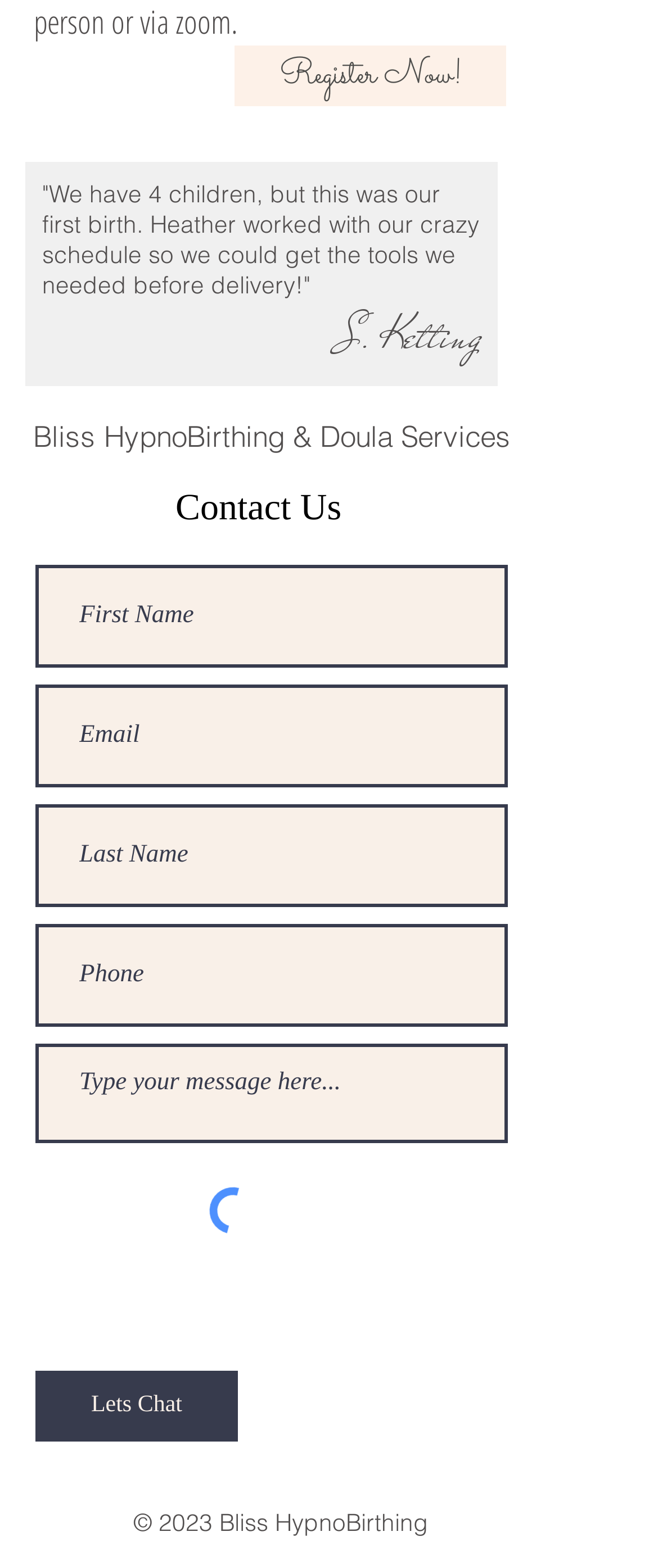What is the purpose of the 'Register Now!' link?
Please respond to the question thoroughly and include all relevant details.

I found the answer by looking at the link element with the text 'Register Now!' which is likely to be a call-to-action to register for a service provided by Bliss HypnoBirthing.